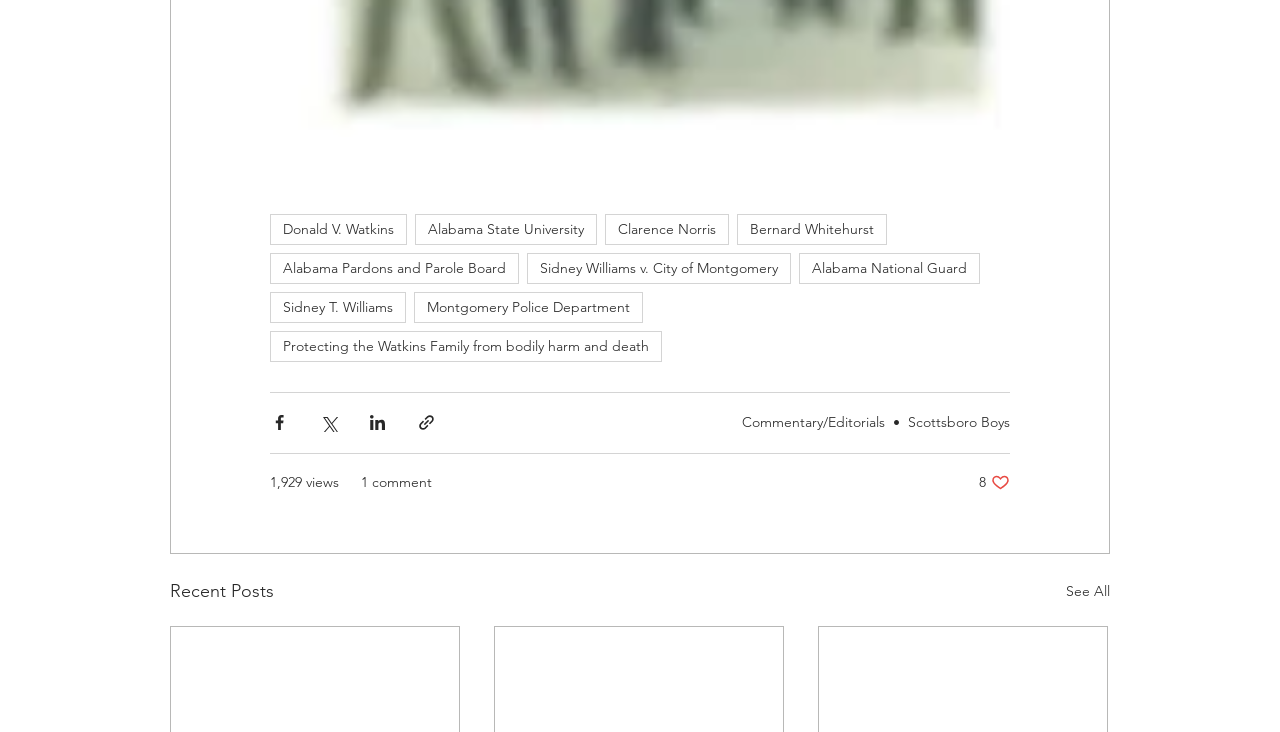Determine the bounding box coordinates for the region that must be clicked to execute the following instruction: "Visit the 'Admission & Aid' page".

None